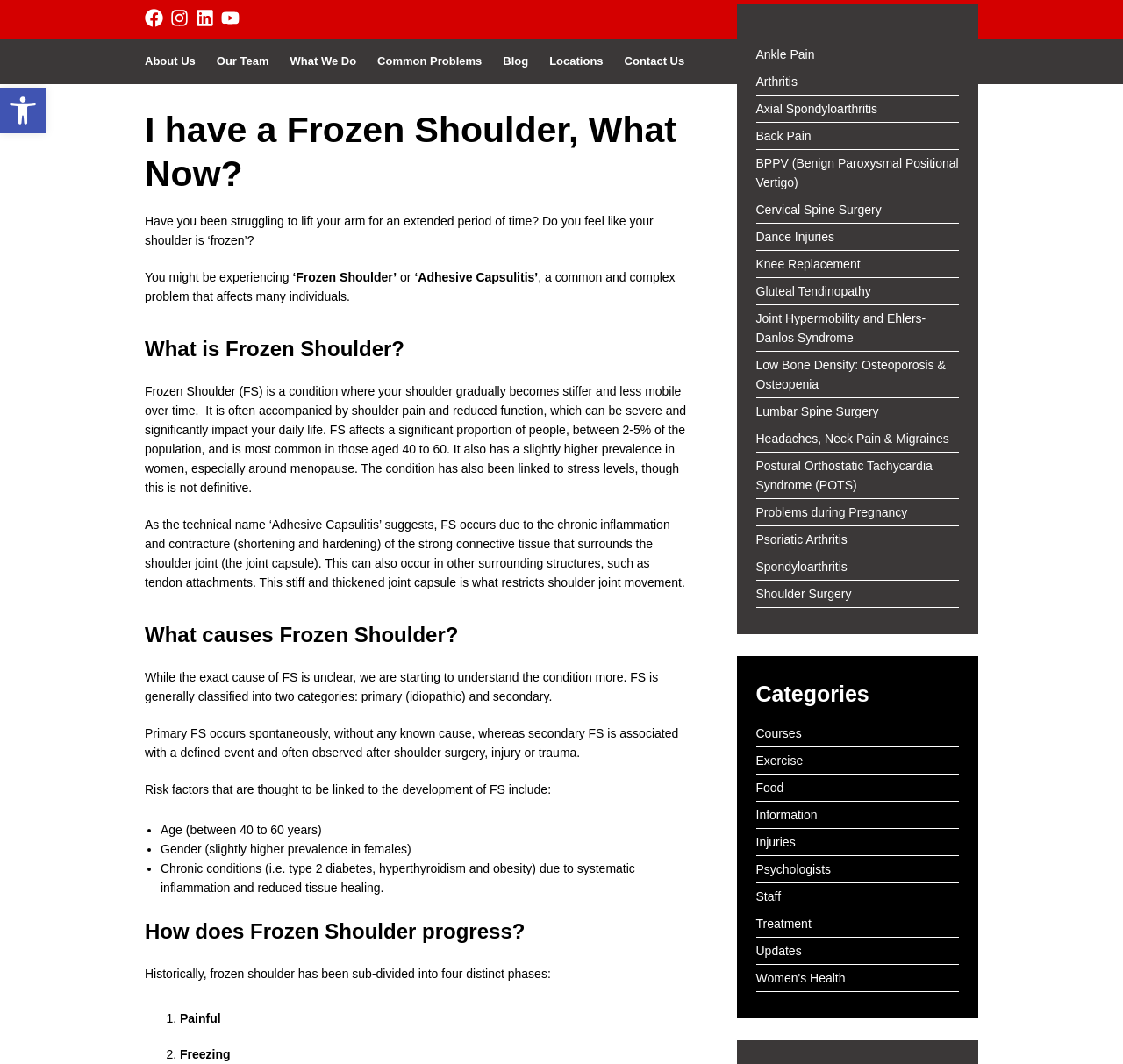What is the condition where your shoulder gradually becomes stiffer and less mobile over time?
Please respond to the question with a detailed and thorough explanation.

According to the webpage, Frozen Shoulder (FS) is a condition where your shoulder gradually becomes stiffer and less mobile over time. It is often accompanied by shoulder pain and reduced function, which can be severe and significantly impact your daily life.